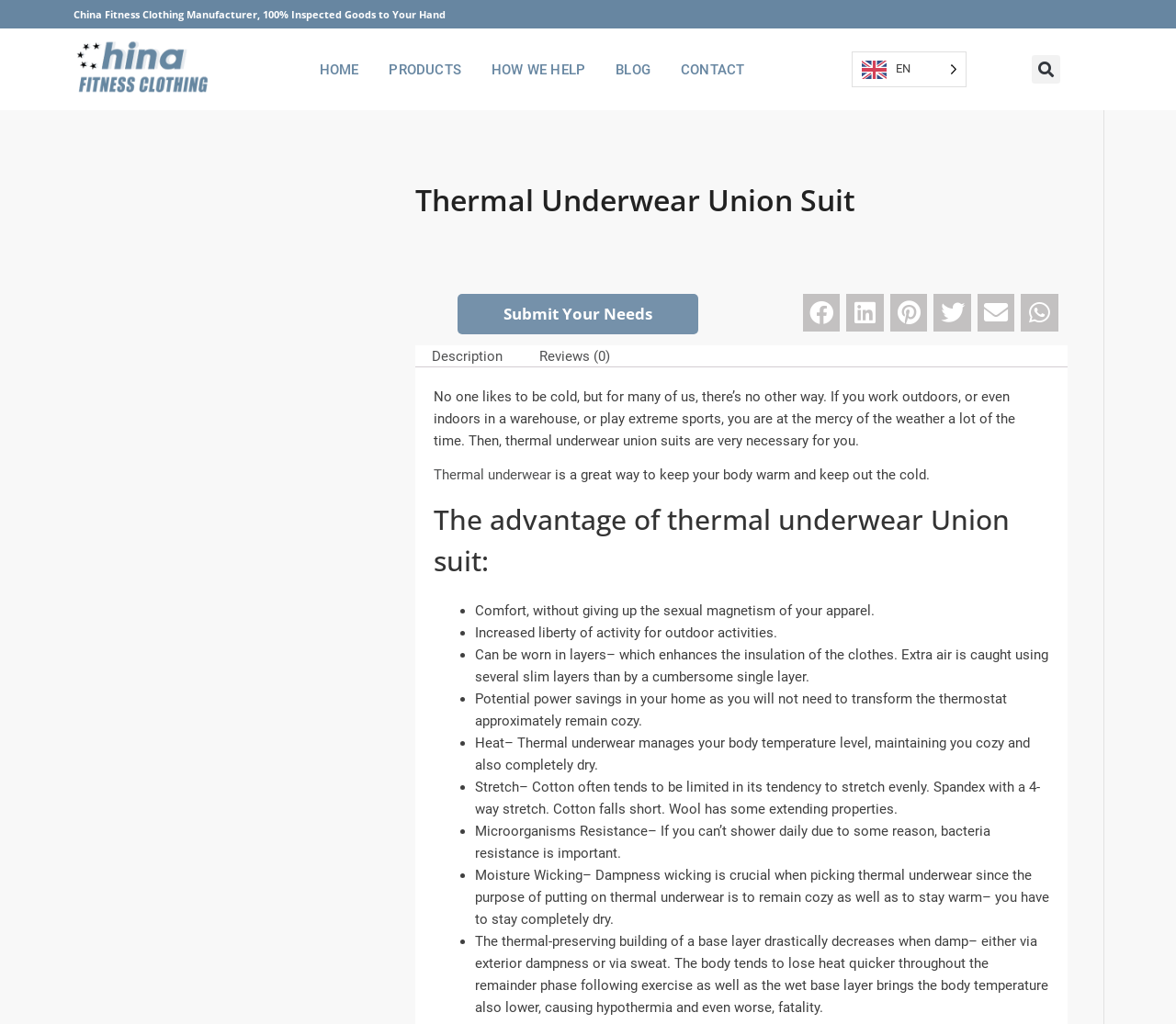What social media platforms can you share this product on?
We need a detailed and meticulous answer to the question.

The webpage provides social media sharing buttons, allowing users to share the product on various platforms, including Facebook, LinkedIn, Pinterest, Twitter, Email, and WhatsApp. This suggests that the website wants to encourage users to share the product with others.